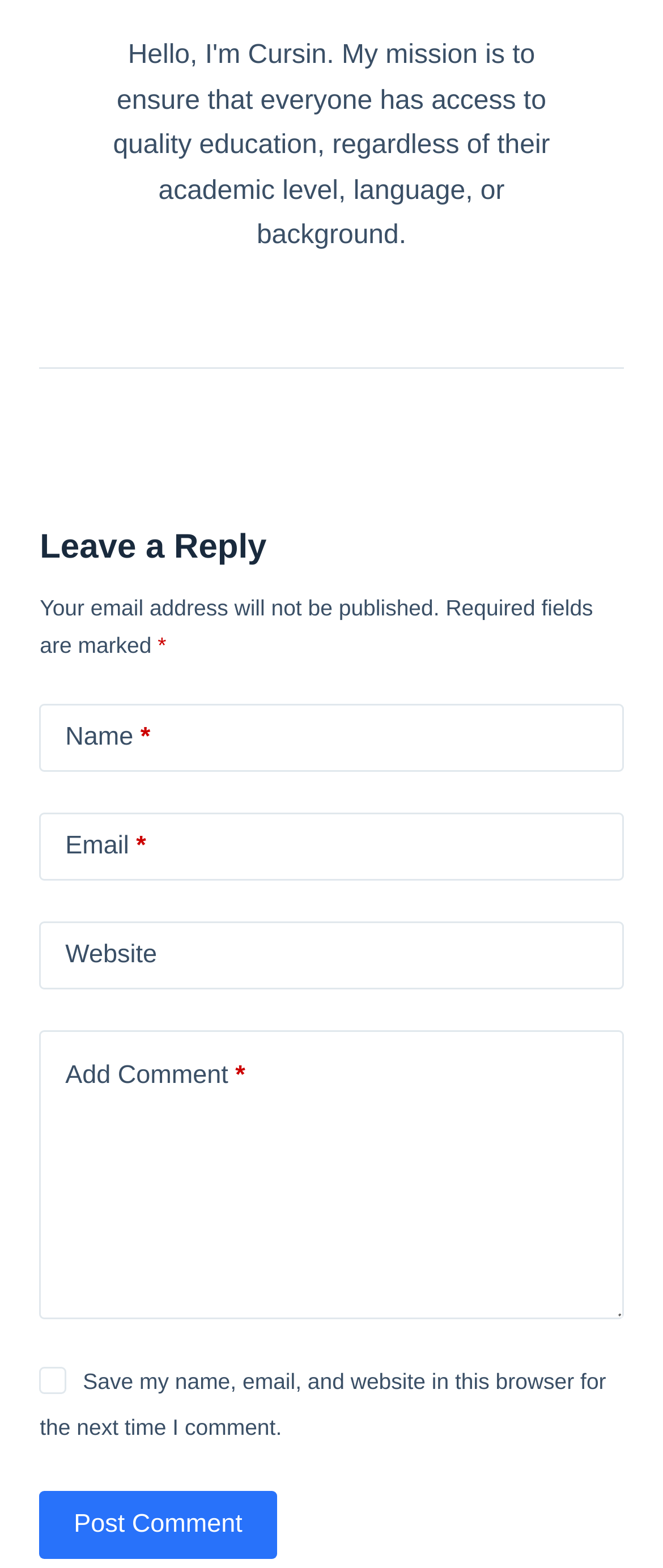Based on the provided description, "parent_node: Name name="author"", find the bounding box of the corresponding UI element in the screenshot.

[0.06, 0.024, 0.94, 0.067]